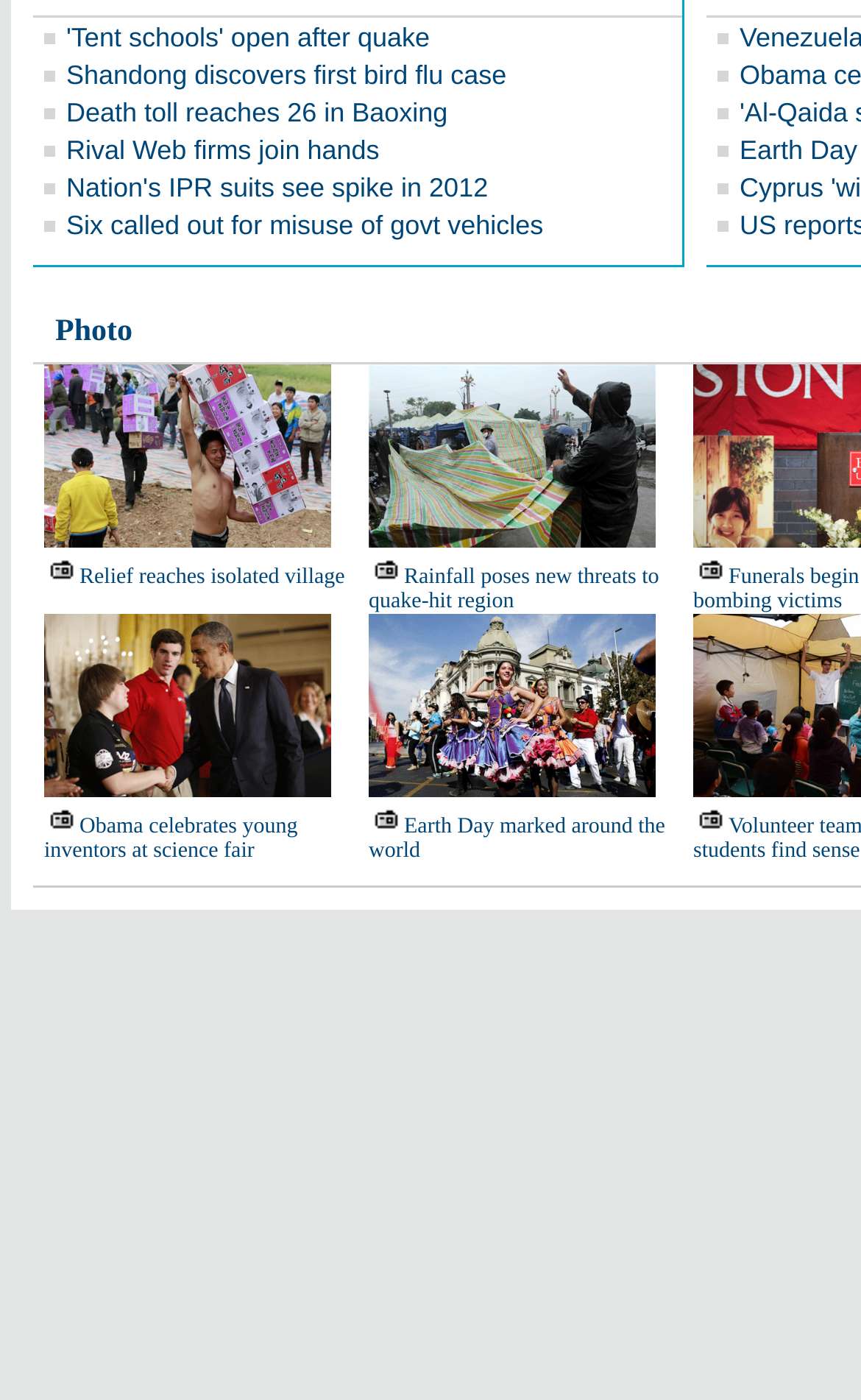Please determine the bounding box coordinates of the section I need to click to accomplish this instruction: "View photo".

[0.064, 0.226, 0.154, 0.249]